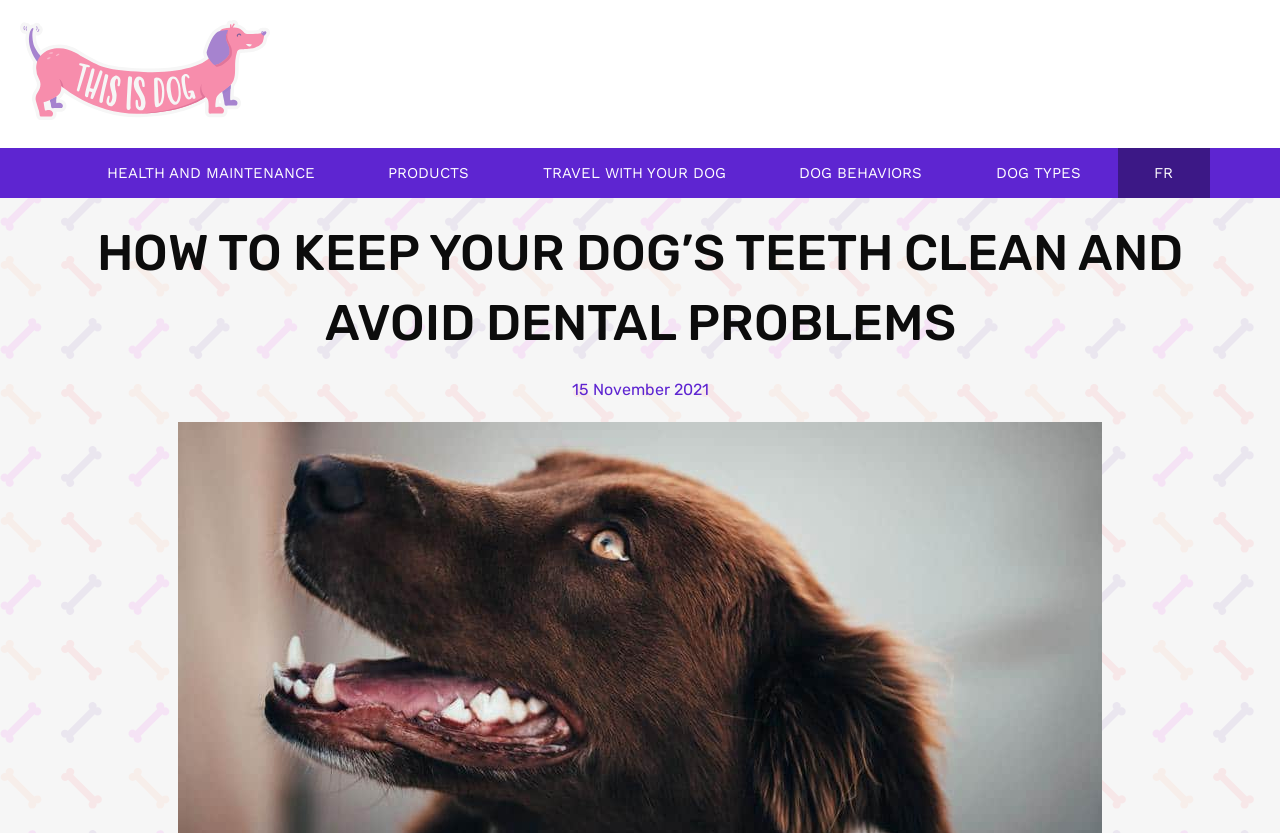Explain in detail what you observe on this webpage.

The webpage is about dog care, specifically focusing on how to keep a dog's teeth clean and avoid dental problems. At the top left corner, there is a logo of "This Is Dog" with a corresponding link, accompanied by a small image. 

Below the logo, there is a horizontal navigation menu with five links: "HEALTH AND MAINTENANCE", "PRODUCTS", "TRAVEL WITH YOUR DOG", "DOG BEHAVIORS", and "DOG TYPES", followed by a language selection link "FR" at the far right. 

The main content of the webpage is headed by a prominent title "HOW TO KEEP YOUR DOG’S TEETH CLEAN AND AVOID DENTAL PROBLEMS", which is centered at the top of the page. 

Underneath the title, there is a timestamp indicating the publication date, "15 November 2021", positioned slightly to the right of the center.